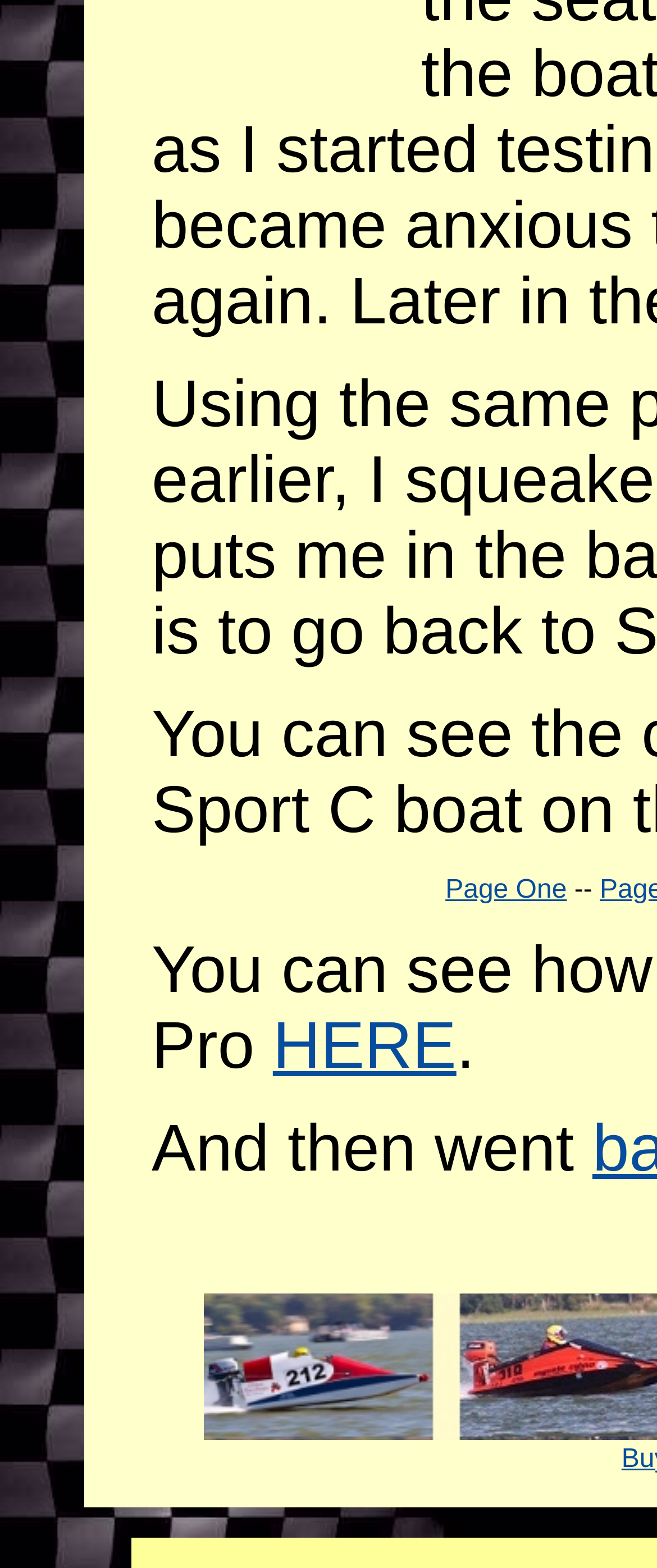Given the description "Page One", provide the bounding box coordinates of the corresponding UI element.

[0.678, 0.558, 0.863, 0.577]